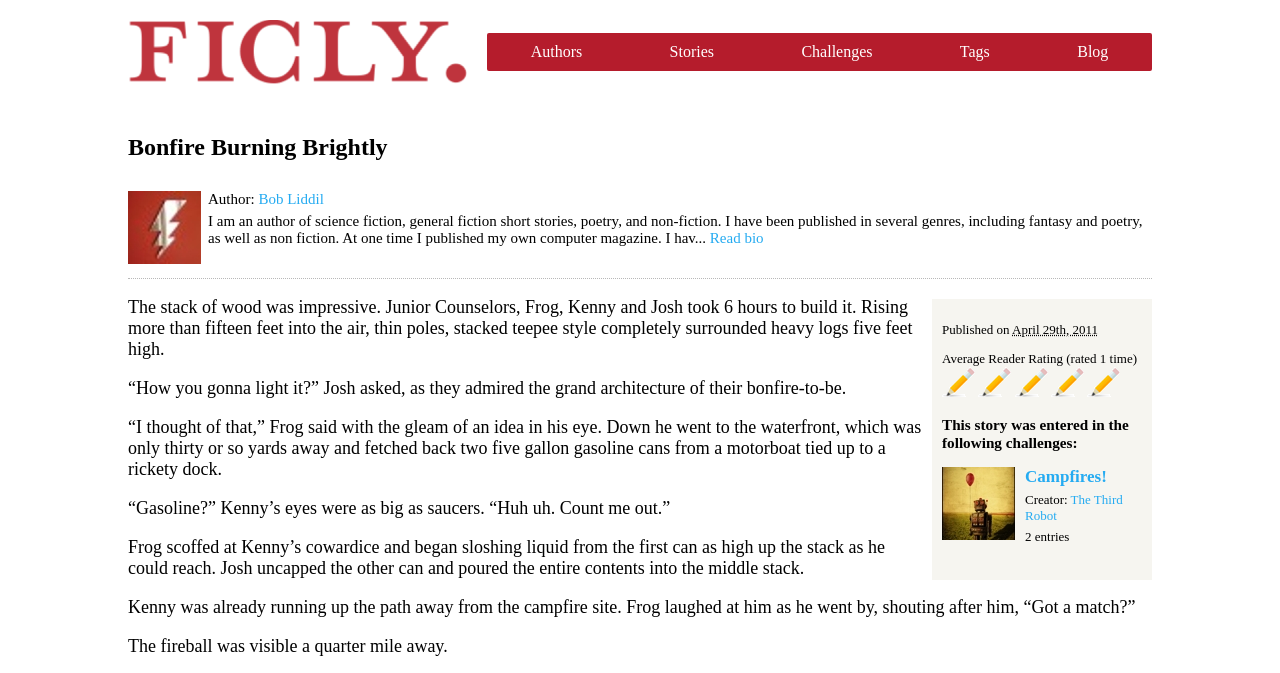Identify the bounding box coordinates of the specific part of the webpage to click to complete this instruction: "Go to the 'Stories' page".

[0.489, 0.049, 0.592, 0.105]